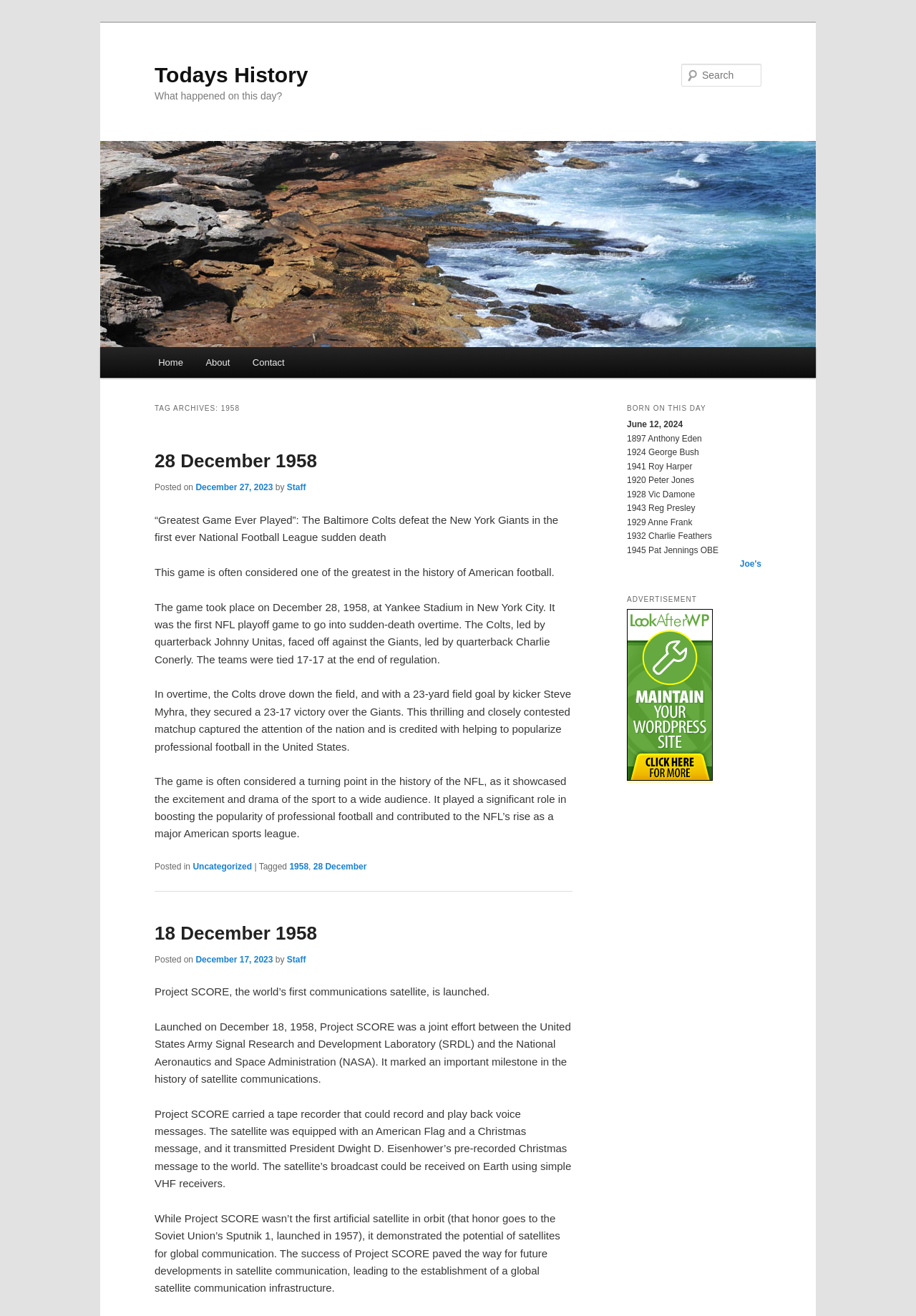Answer the question below in one word or phrase:
What is the name of the president who recorded a Christmas message for Project SCORE?

Dwight D. Eisenhower